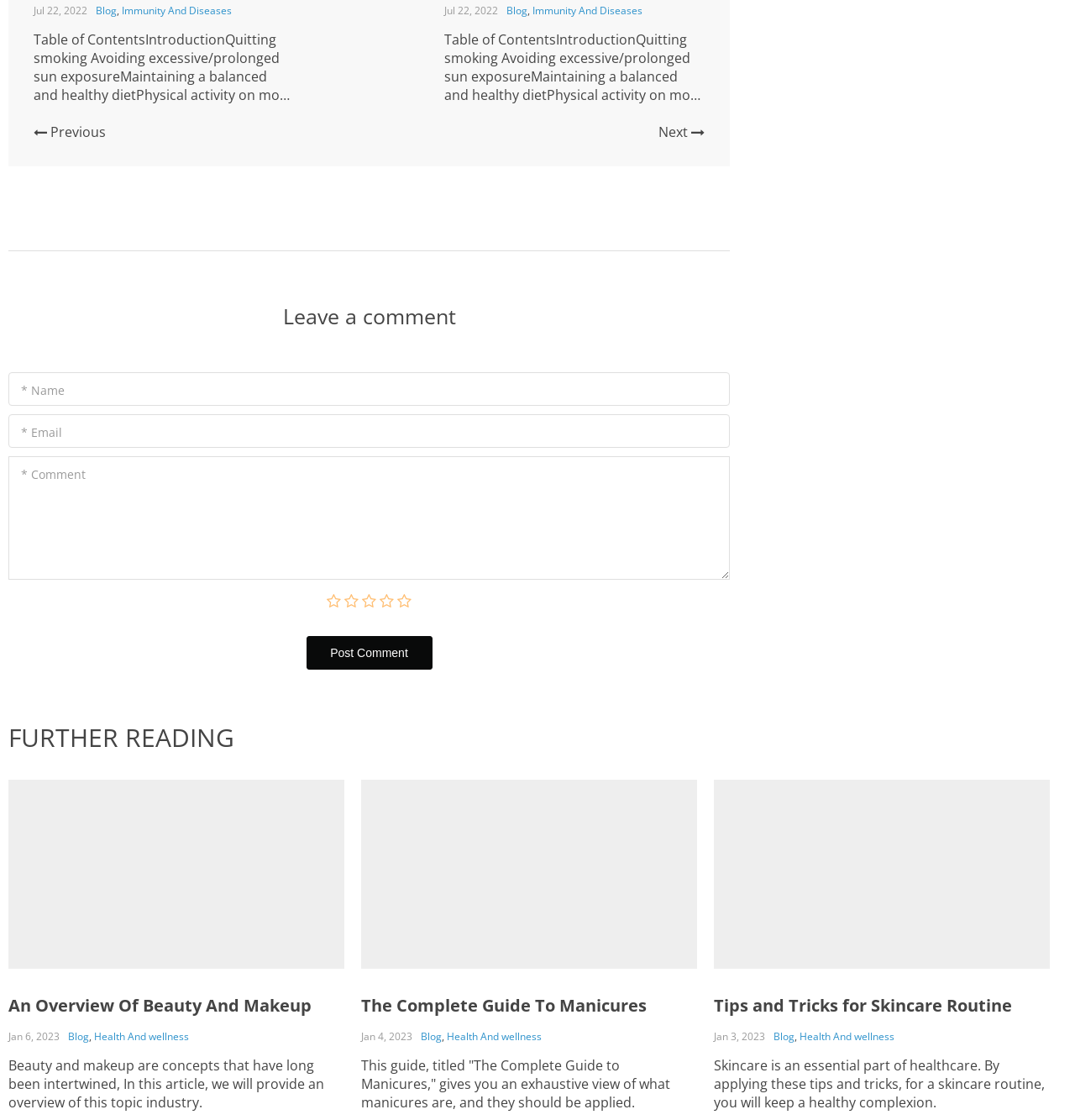What is the direction of the arrow in the link 'Next '?
Use the image to answer the question with a single word or phrase.

Right